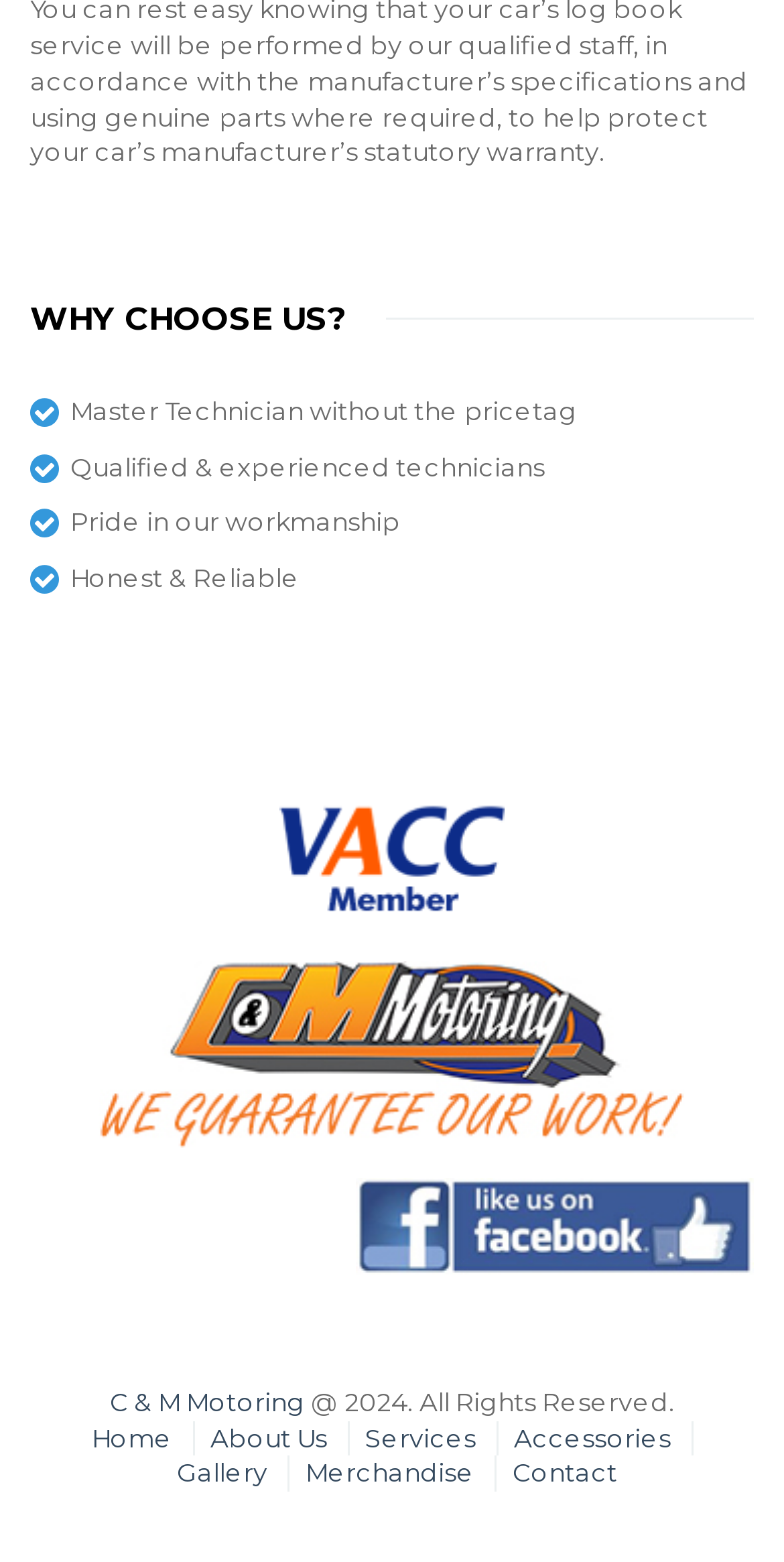Could you find the bounding box coordinates of the clickable area to complete this instruction: "View the 'About Us' page"?

[0.268, 0.911, 0.417, 0.93]